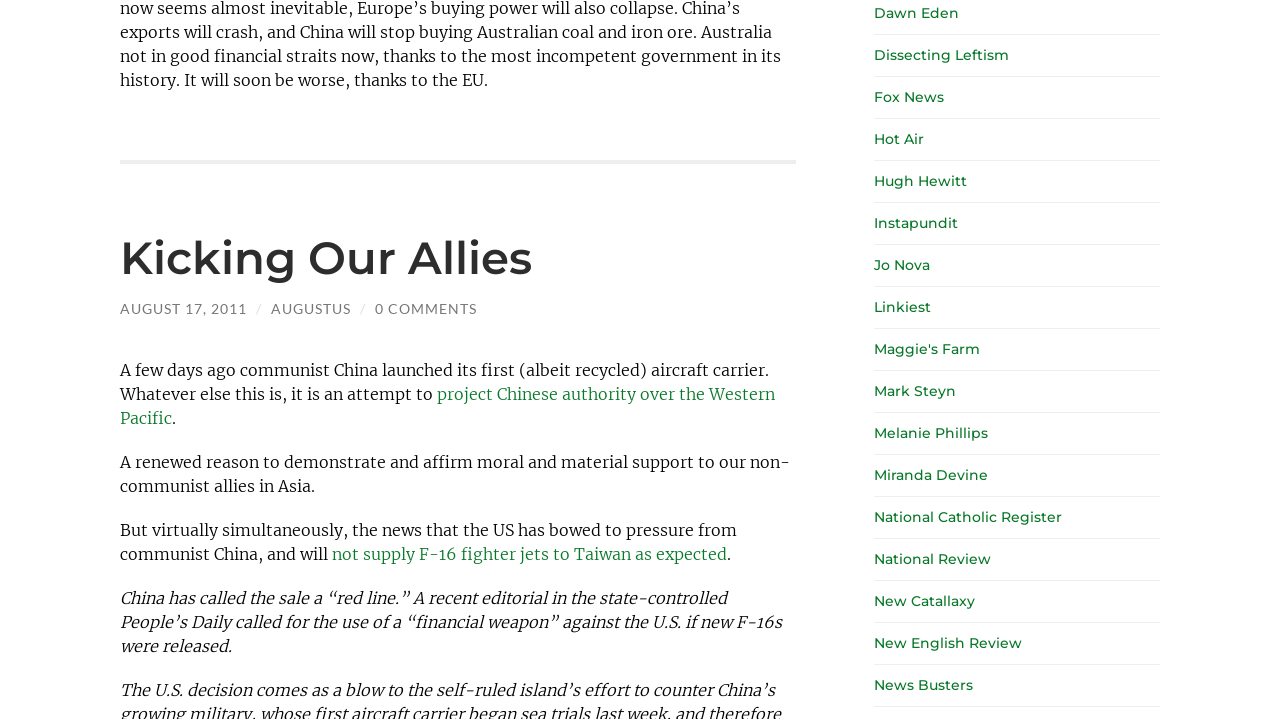What is the significance of the 'red line' mentioned in the article?
Using the screenshot, give a one-word or short phrase answer.

China's warning